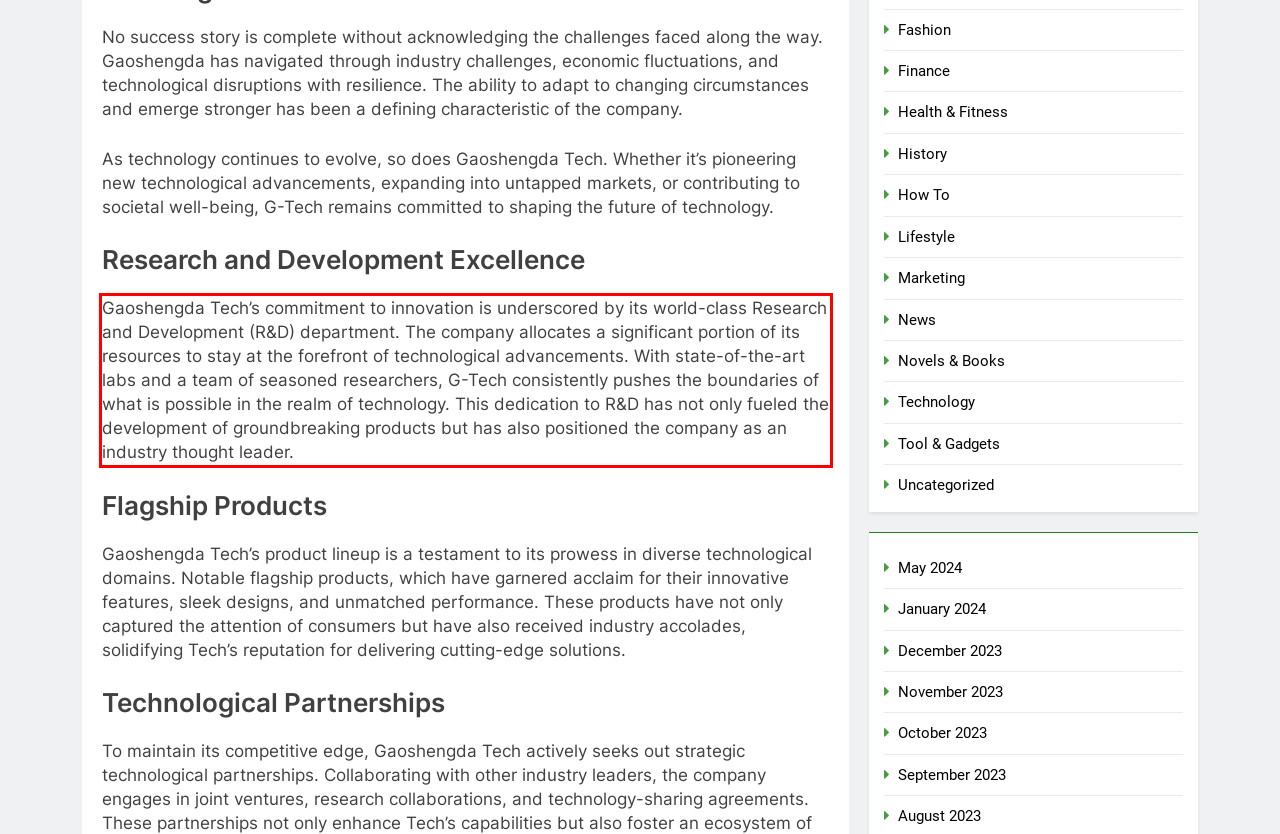Using the provided webpage screenshot, identify and read the text within the red rectangle bounding box.

Gaoshengda Tech’s commitment to innovation is underscored by its world-class Research and Development (R&D) department. The company allocates a significant portion of its resources to stay at the forefront of technological advancements. With state-of-the-art labs and a team of seasoned researchers, G-Tech consistently pushes the boundaries of what is possible in the realm of technology. This dedication to R&D has not only fueled the development of groundbreaking products but has also positioned the company as an industry thought leader.